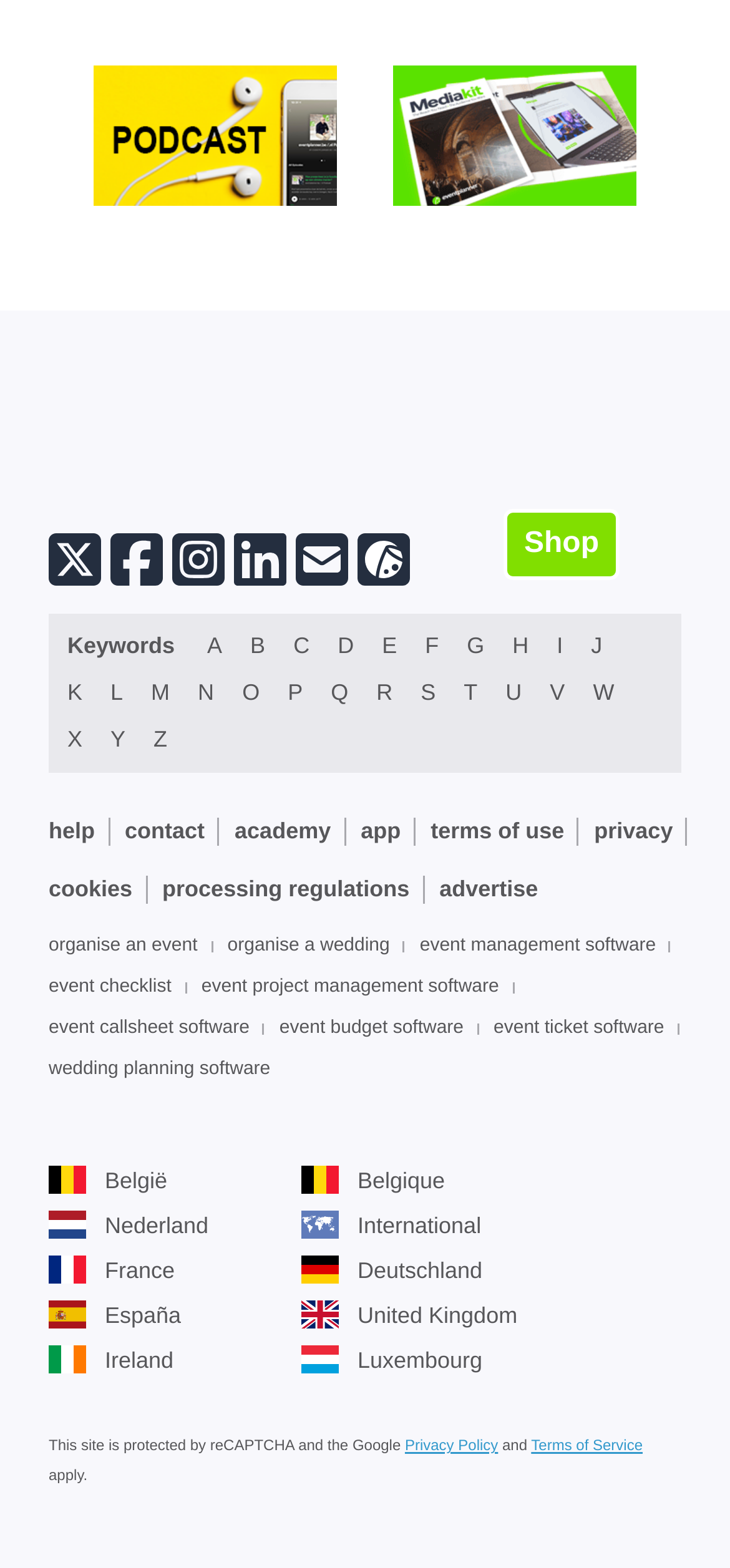Use a single word or phrase to answer the question: What is the last link in the footer section?

apply